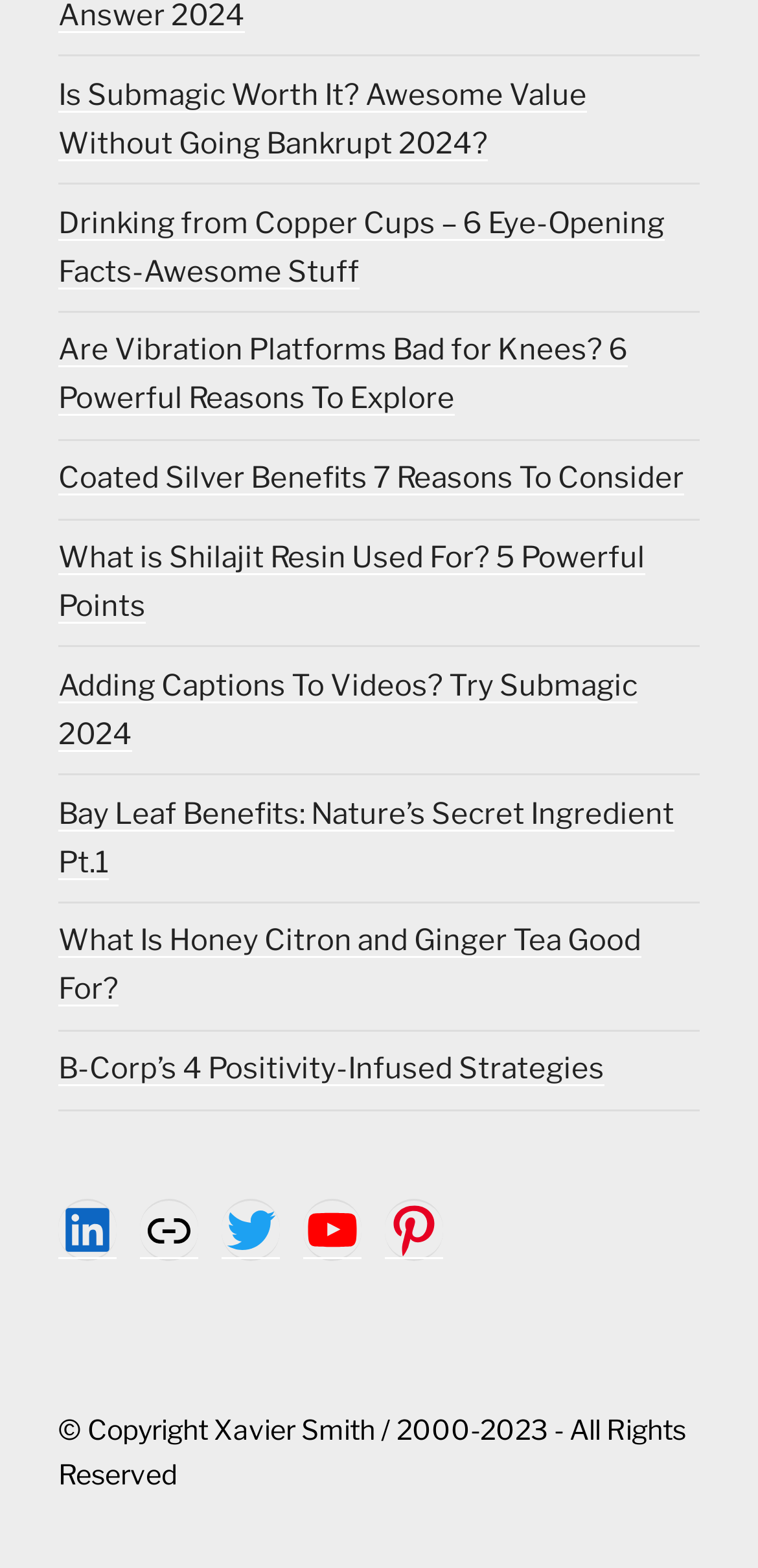Determine the bounding box coordinates of the clickable element to achieve the following action: 'Visit LinkedIn page'. Provide the coordinates as four float values between 0 and 1, formatted as [left, top, right, bottom].

[0.077, 0.765, 0.154, 0.802]